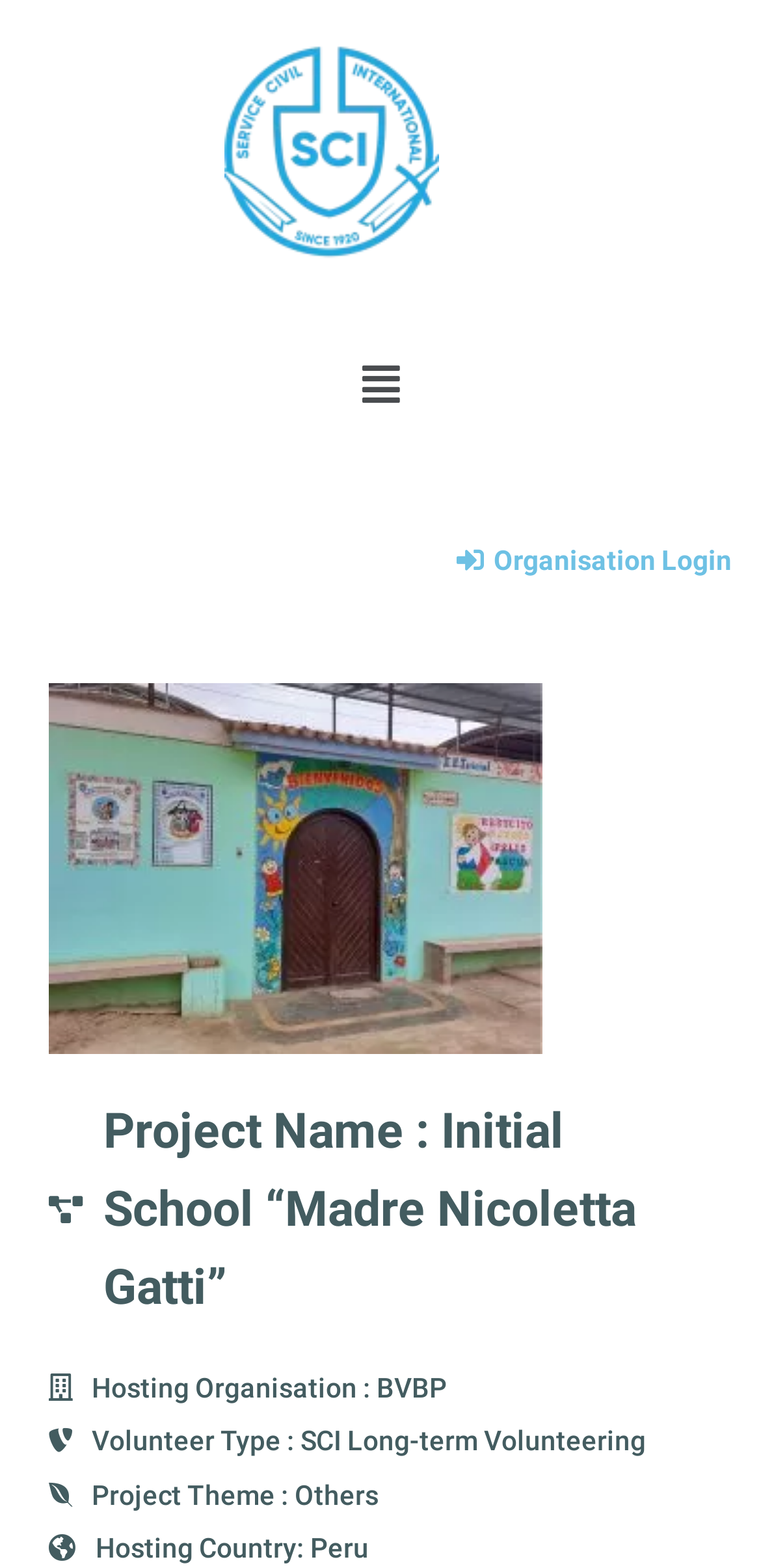Elaborate on the information and visuals displayed on the webpage.

The webpage is about a project called "Initial School 'Madre Nicoletta Gatti'" which is a SCI Long-term Volunteering opportunity. At the top left of the page, there is a small favicon image. Next to it, on the top right, is a menu button labeled "Menu" with an arrow icon. 

Below the menu button, there is a link to "Organisation Login" on the right side of the page. On the left side, there is a larger image related to the initial school project, taking up most of the width of the page. 

Below the image, there are five lines of text providing details about the project. The first line displays the project name, "Initial School 'Madre Nicoletta Gatti'". The second line shows the hosting organisation, "BVBP". The third line indicates the volunteer type, "SCI Long-term Volunteering". The fourth line specifies the project theme, "Others". The fifth and final line states the hosting country, "Peru".